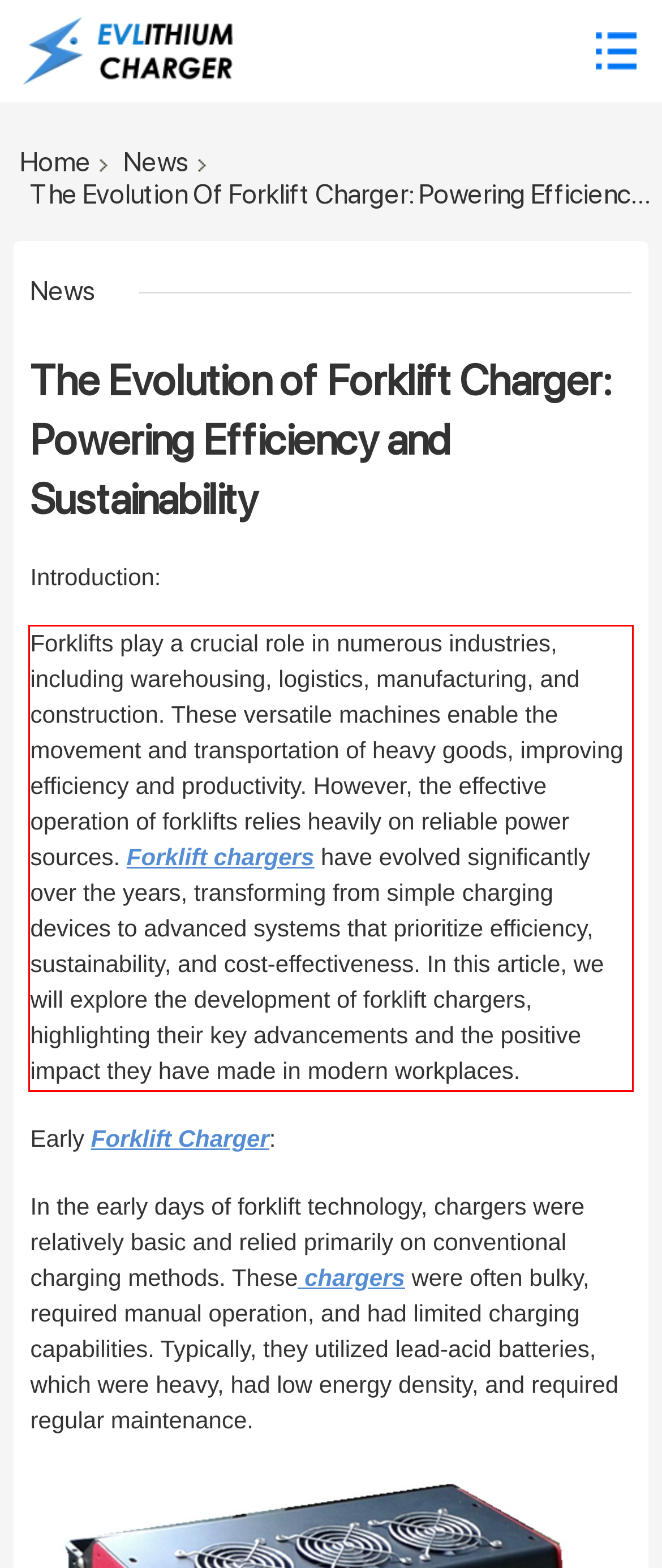From the screenshot of the webpage, locate the red bounding box and extract the text contained within that area.

Forklifts play a crucial role in numerous industries, including warehousing, logistics, manufacturing, and construction. These versatile machines enable the movement and transportation of heavy goods, improving efficiency and productivity. However, the effective operation of forklifts relies heavily on reliable power sources. Forklift chargers have evolved significantly over the years, transforming from simple charging devices to advanced systems that prioritize efficiency, sustainability, and cost-effectiveness. In this article, we will explore the development of forklift chargers, highlighting their key advancements and the positive impact they have made in modern workplaces.